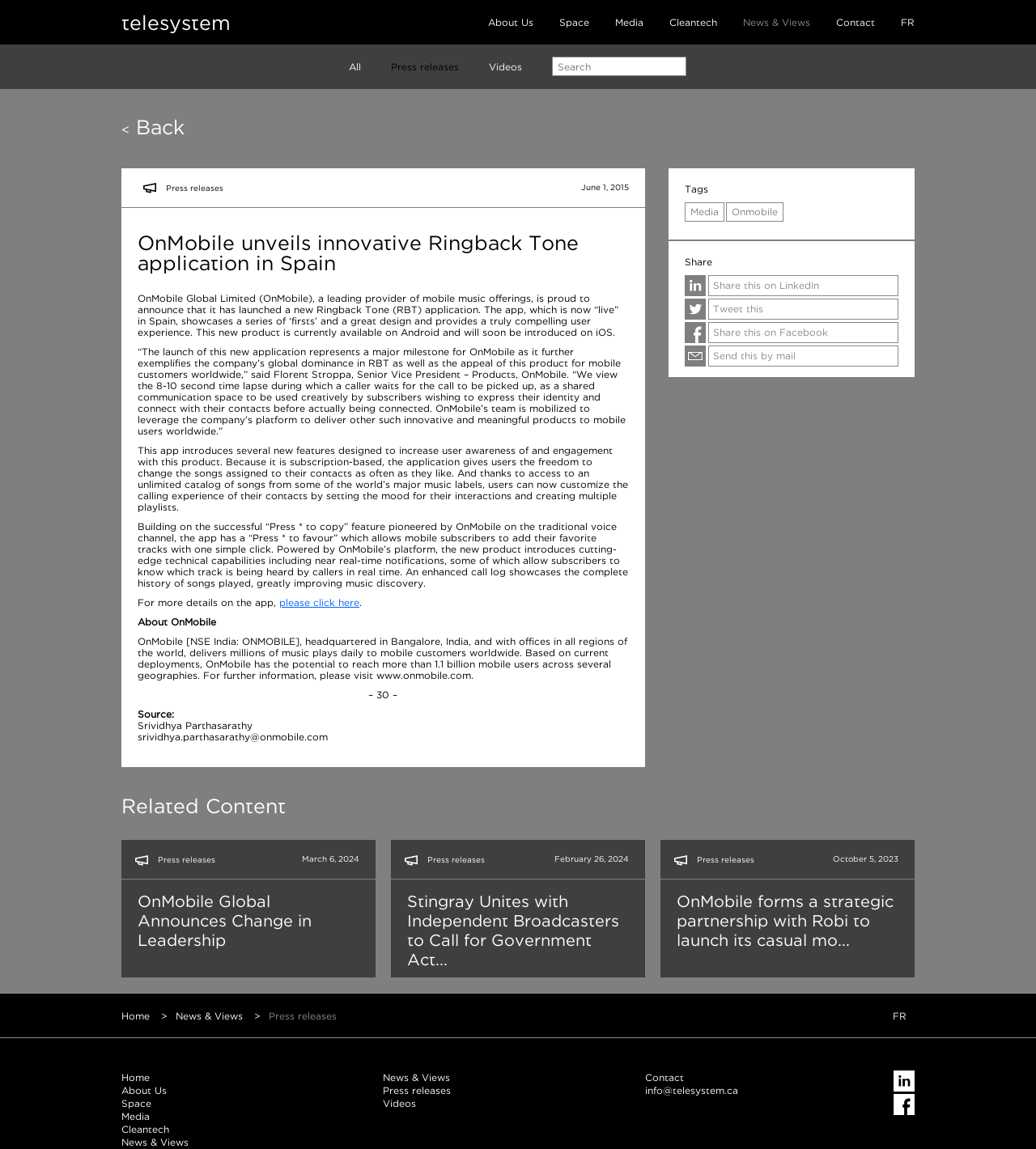Identify the bounding box coordinates for the region to click in order to carry out this instruction: "Contact us". Provide the coordinates using four float numbers between 0 and 1, formatted as [left, top, right, bottom].

[0.807, 0.015, 0.845, 0.024]